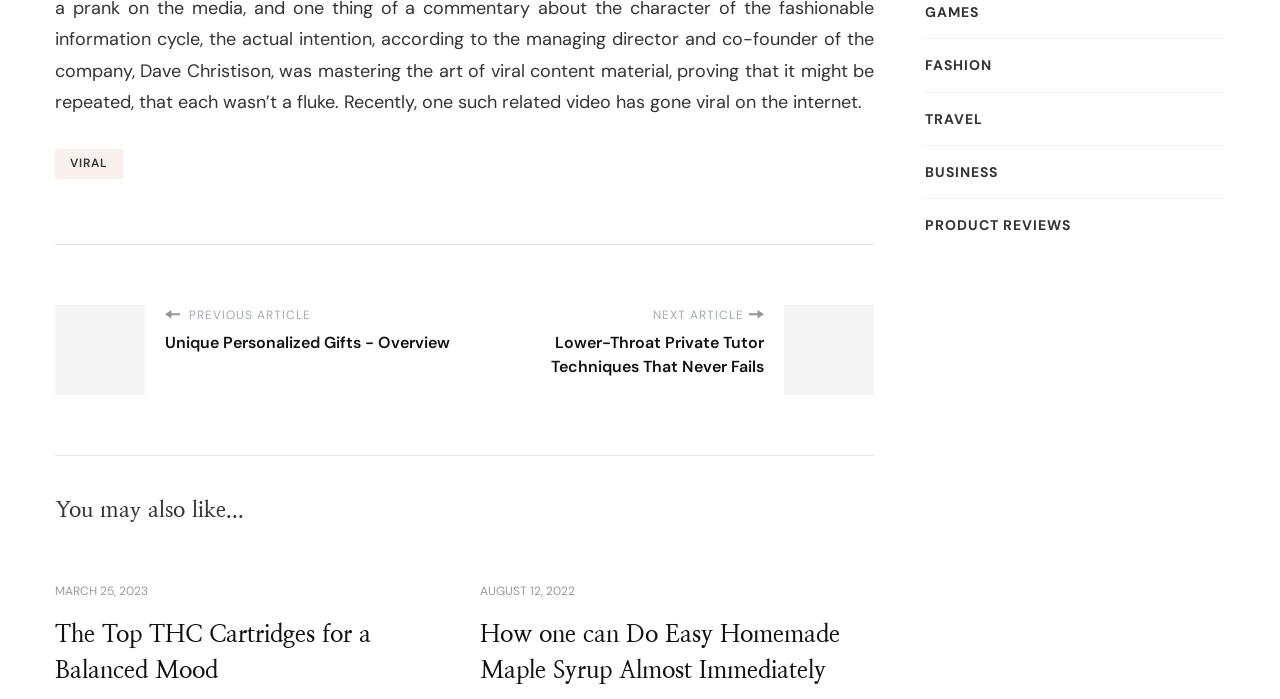What is the category of the article on the left?
Please answer the question with a single word or phrase, referencing the image.

THC Cartridges